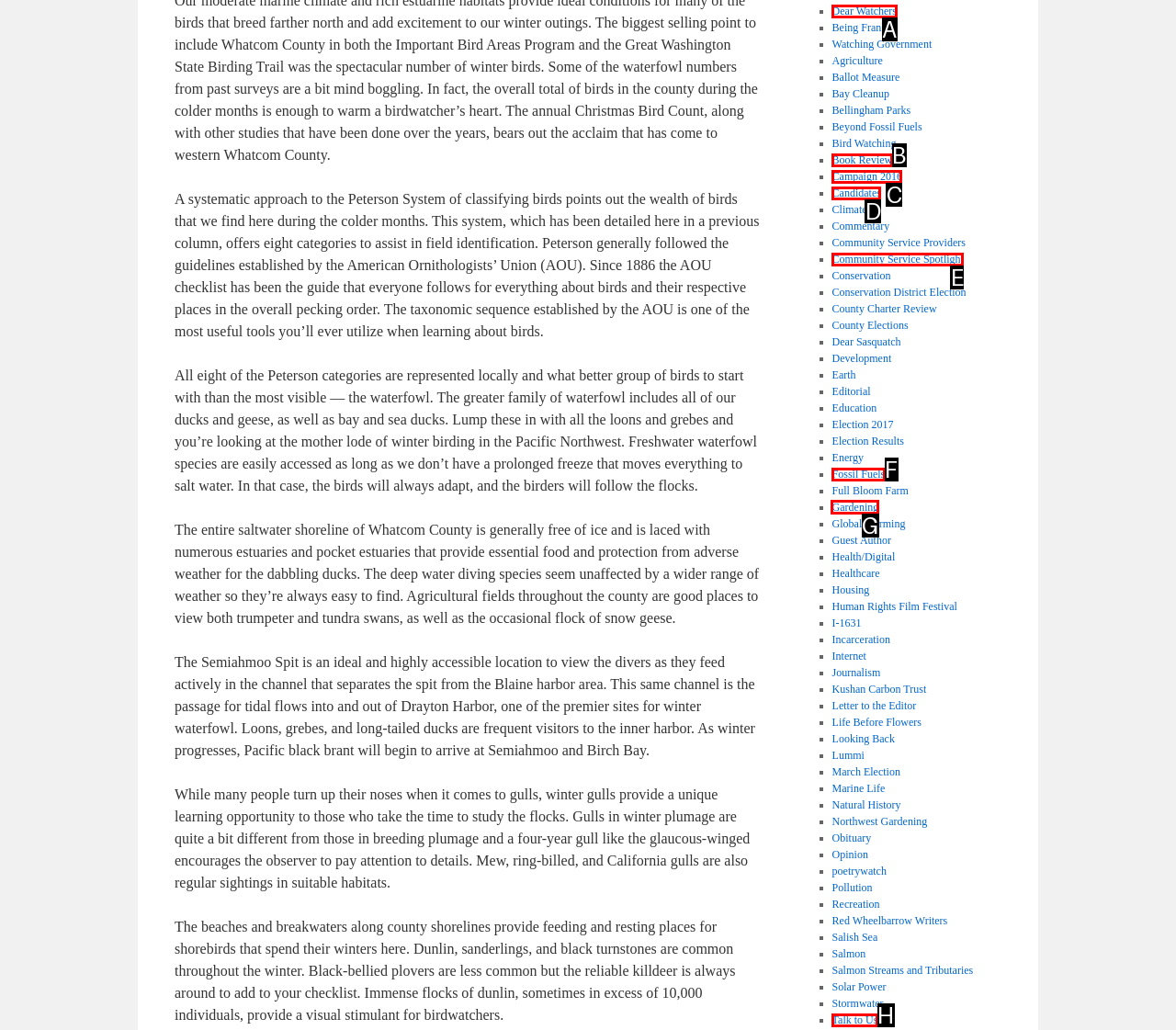Select the appropriate HTML element to click for the following task: Learn about 'Gardening'
Answer with the letter of the selected option from the given choices directly.

G